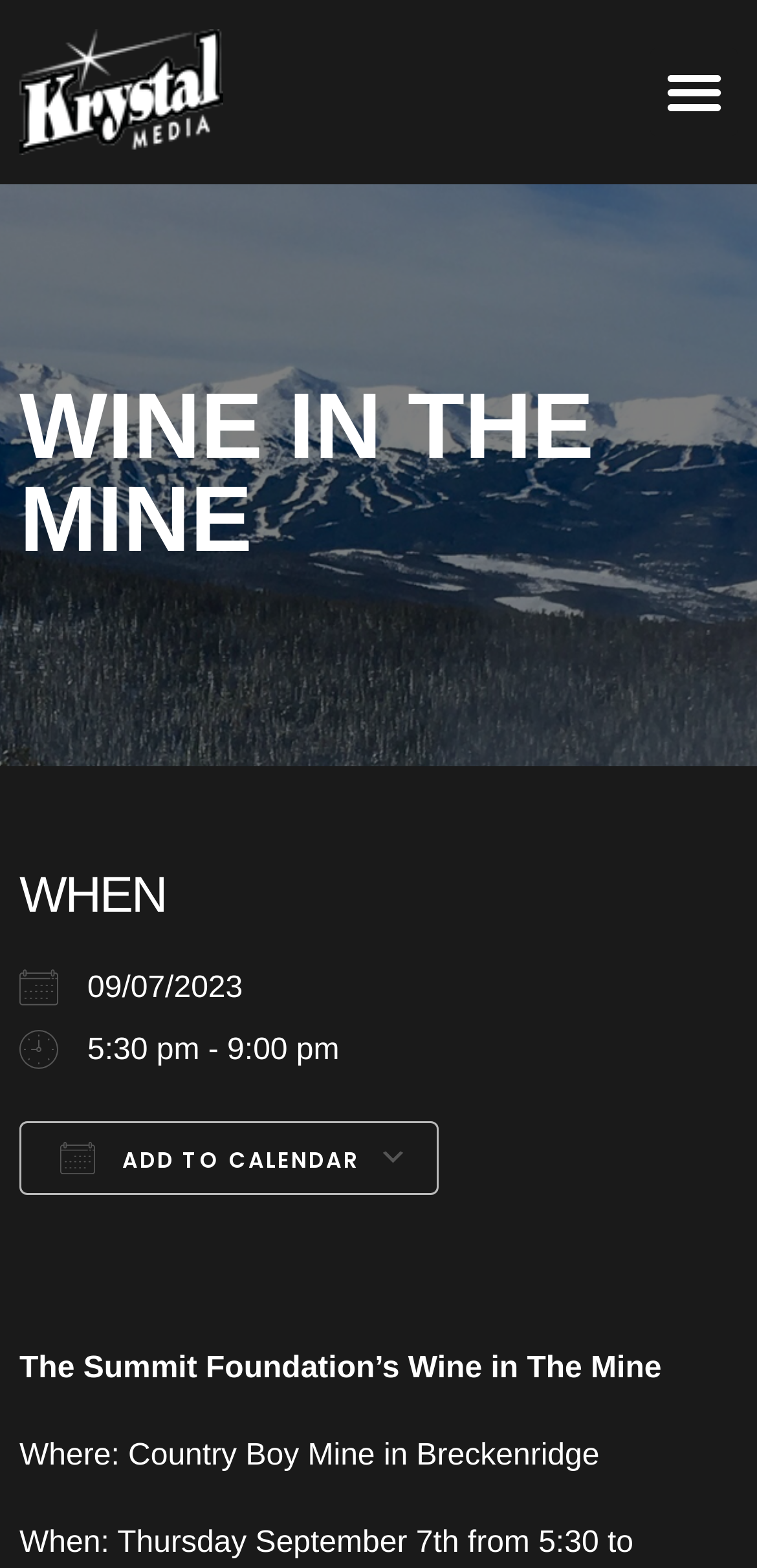Answer this question using a single word or a brief phrase:
Where is the event located?

Country Boy Mine in Breckenridge